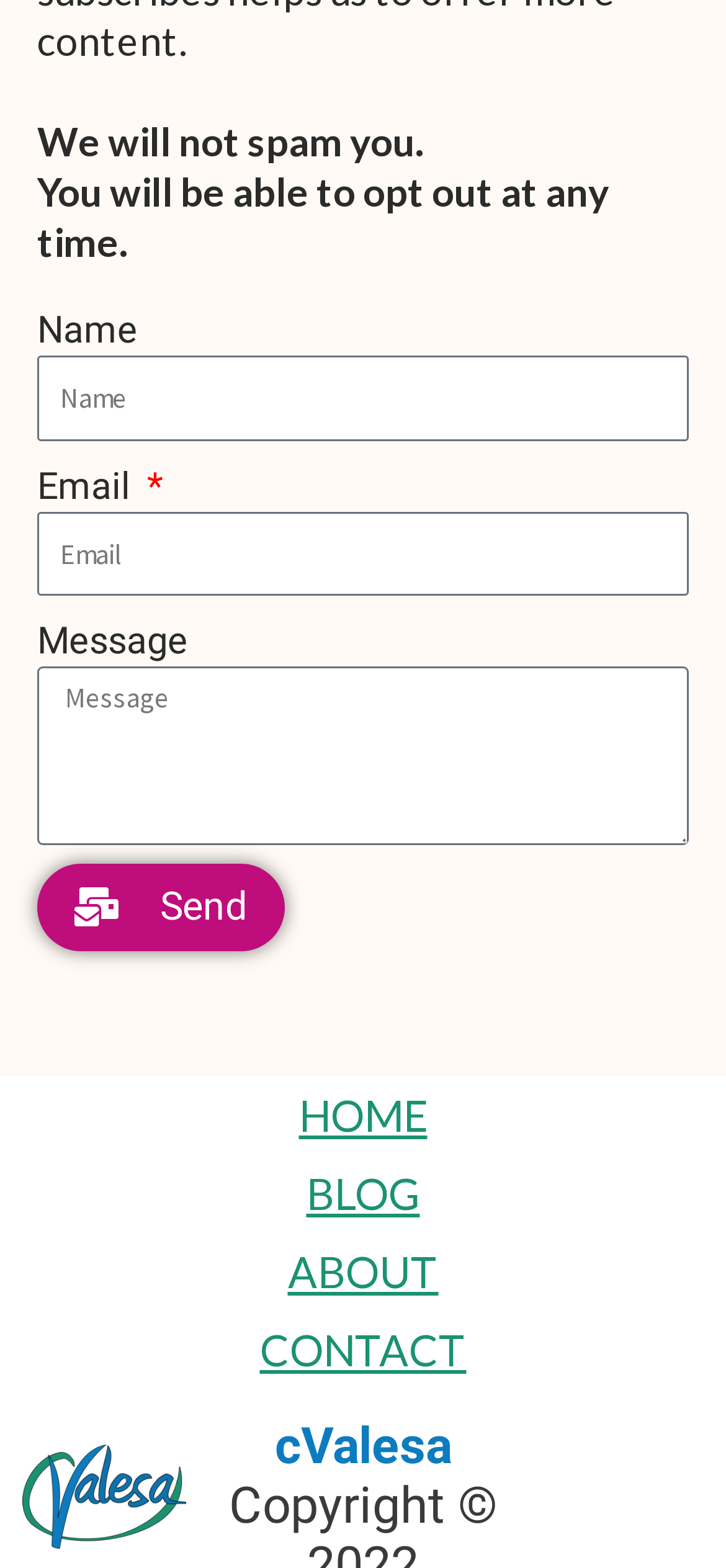Locate the bounding box coordinates of the area to click to fulfill this instruction: "Type your email". The bounding box should be presented as four float numbers between 0 and 1, in the order [left, top, right, bottom].

[0.051, 0.326, 0.949, 0.38]